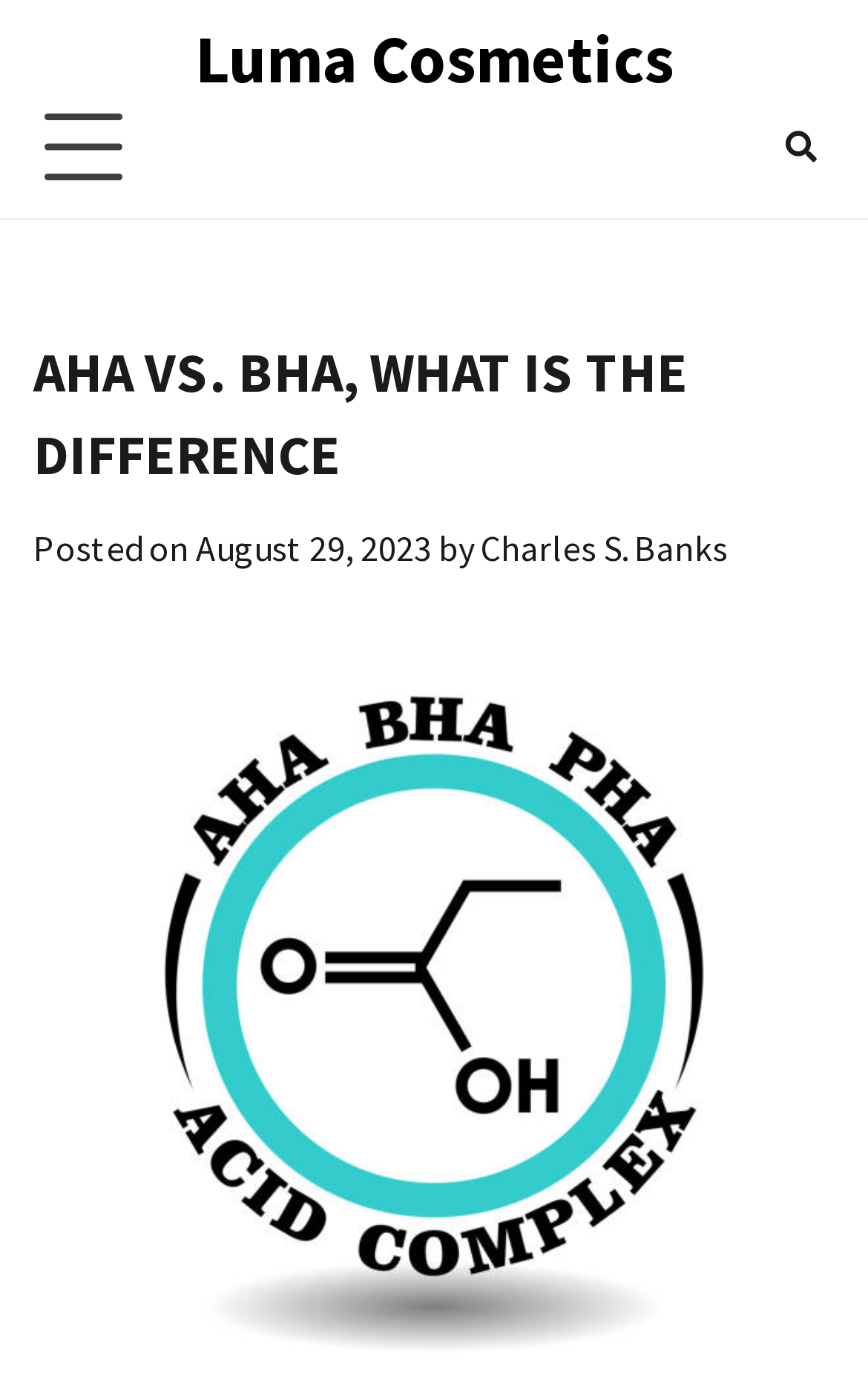What is the purpose of the button at the top left corner of the webpage?
Refer to the image and give a detailed answer to the question.

The button at the top left corner of the webpage is used to control the primary menu, as indicated by its 'expanded' property being set to False.